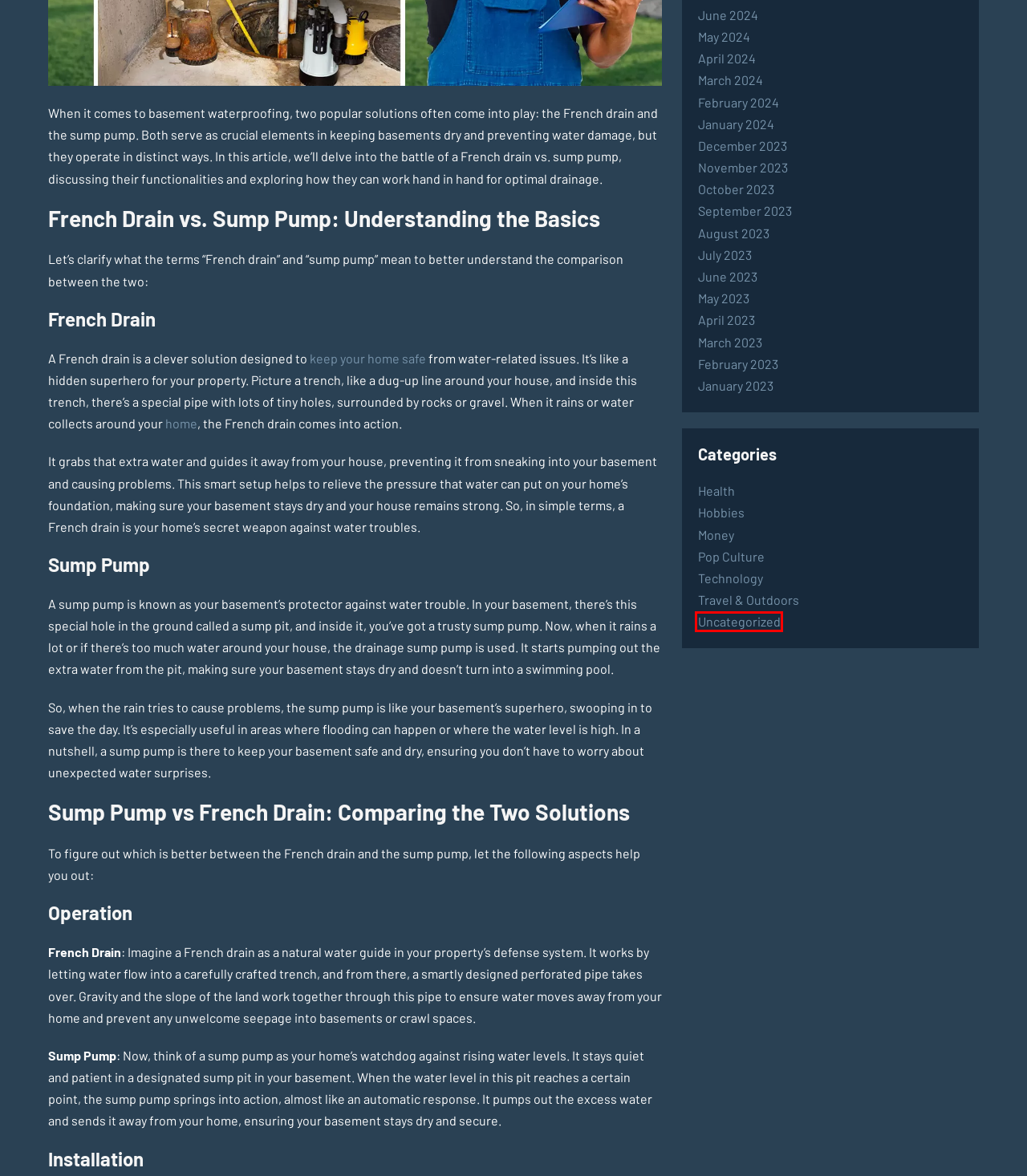Examine the screenshot of the webpage, which has a red bounding box around a UI element. Select the webpage description that best fits the new webpage after the element inside the red bounding box is clicked. Here are the choices:
A. Uncategorized Archives - Savvy Tips Guru
B. July 2023 - Savvy Tips Guru
C. June 2024 - Savvy Tips Guru
D. February 2023 - Savvy Tips Guru
E. August 2023 - Savvy Tips Guru
F. October 2023 - Savvy Tips Guru
G. September 2023 - Savvy Tips Guru
H. May 2024 - Savvy Tips Guru

A